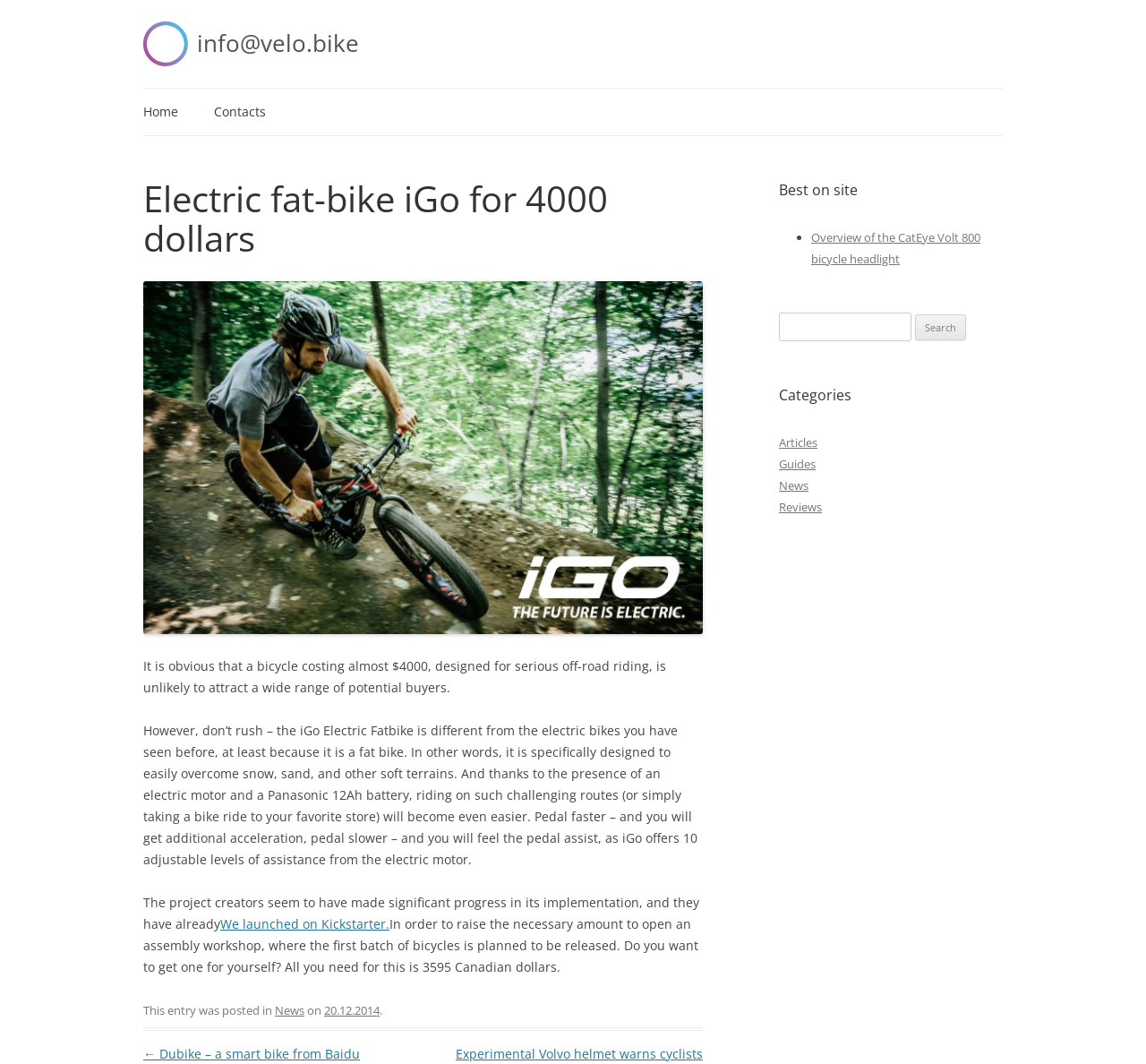What is the name of the website?
Please provide a single word or phrase as the answer based on the screenshot.

Вело Байк